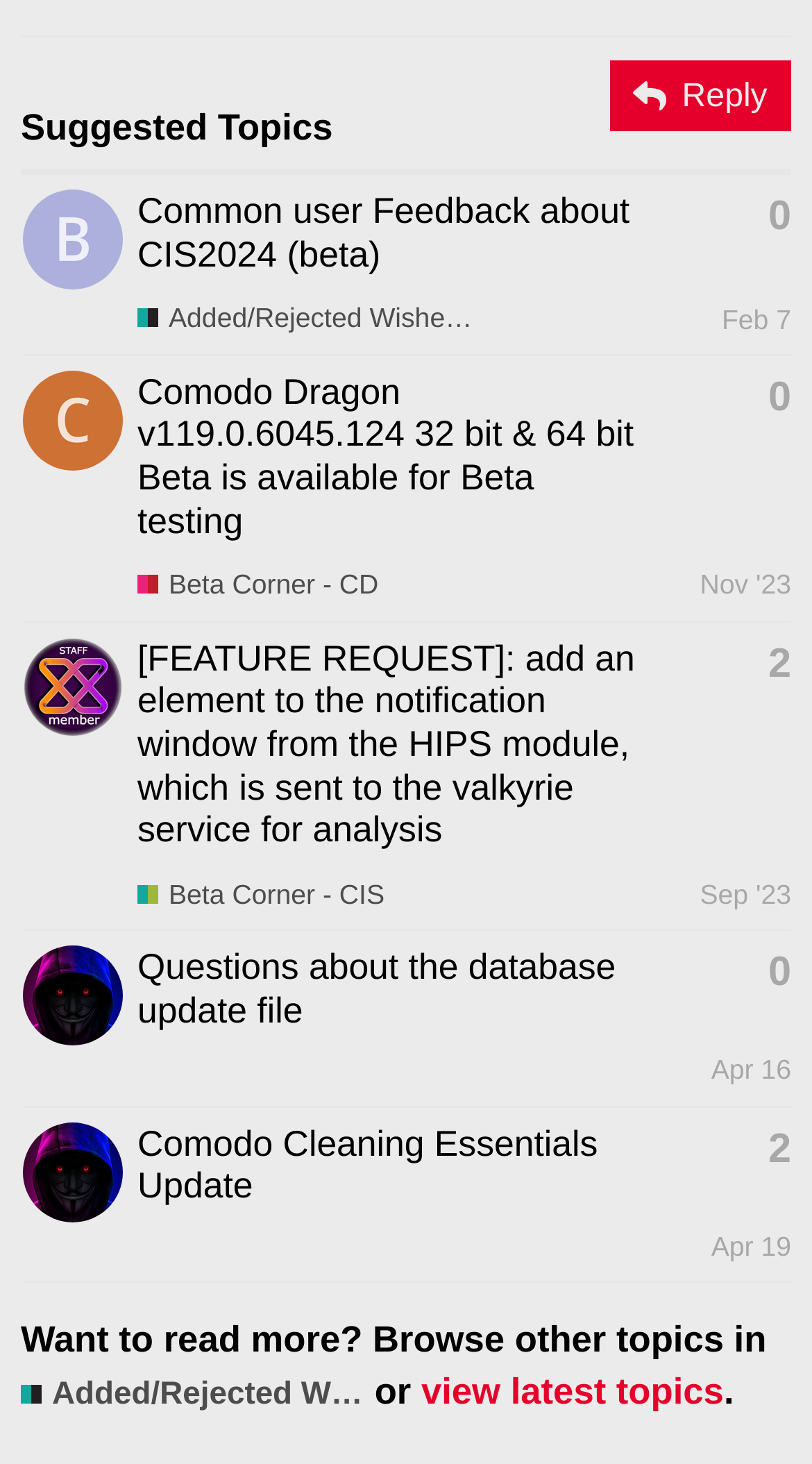Pinpoint the bounding box coordinates of the element you need to click to execute the following instruction: "Check the topic 'Comodo Dragon v119.0.6045.124 32 bit & 64 bit Beta is available for Beta testing'". The bounding box should be represented by four float numbers between 0 and 1, in the format [left, top, right, bottom].

[0.169, 0.253, 0.78, 0.37]